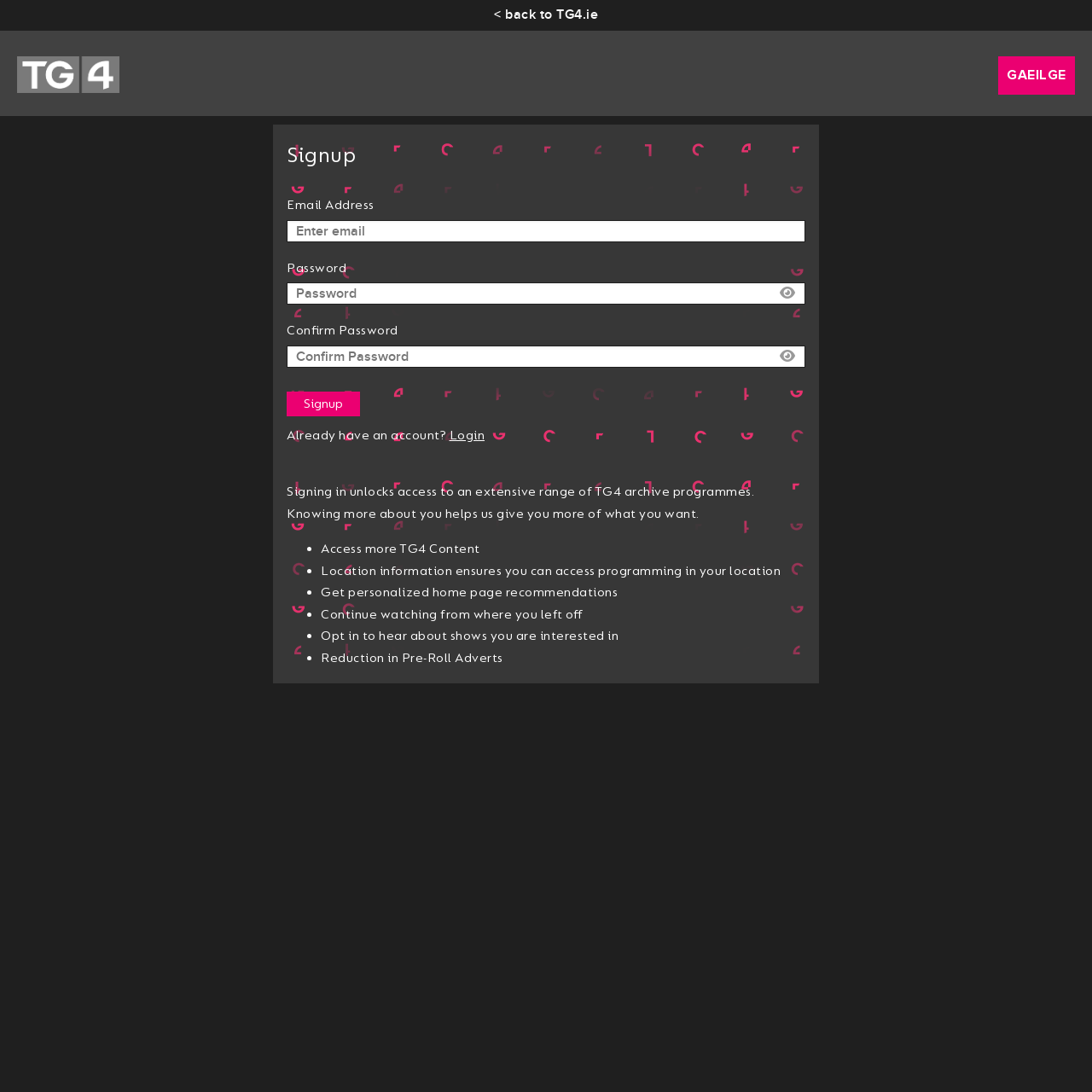Identify the bounding box coordinates for the element you need to click to achieve the following task: "Enter email address". Provide the bounding box coordinates as four float numbers between 0 and 1, in the form [left, top, right, bottom].

[0.262, 0.201, 0.738, 0.222]